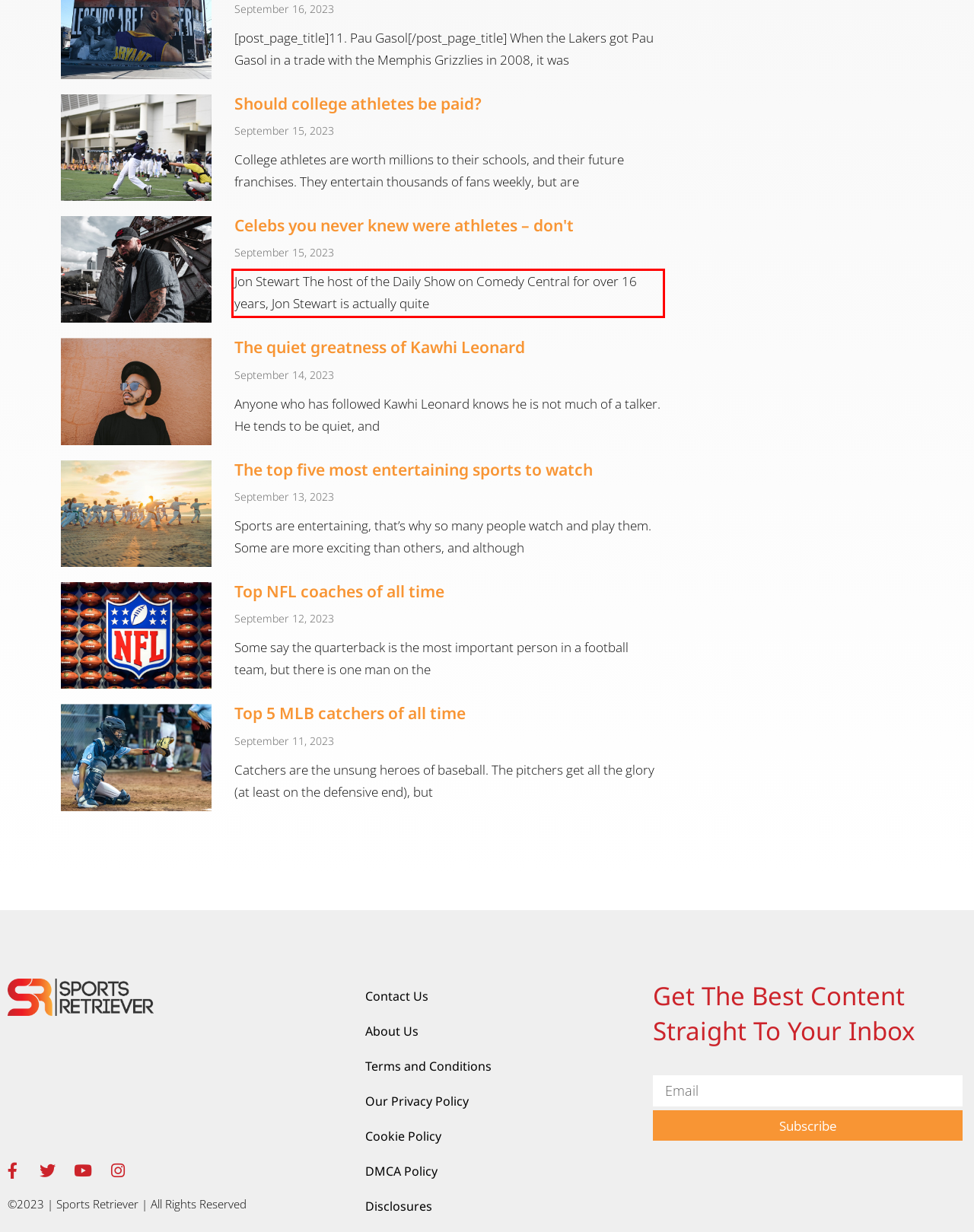Analyze the webpage screenshot and use OCR to recognize the text content in the red bounding box.

Jon Stewart The host of the Daily Show on Comedy Central for over 16 years, Jon Stewart is actually quite